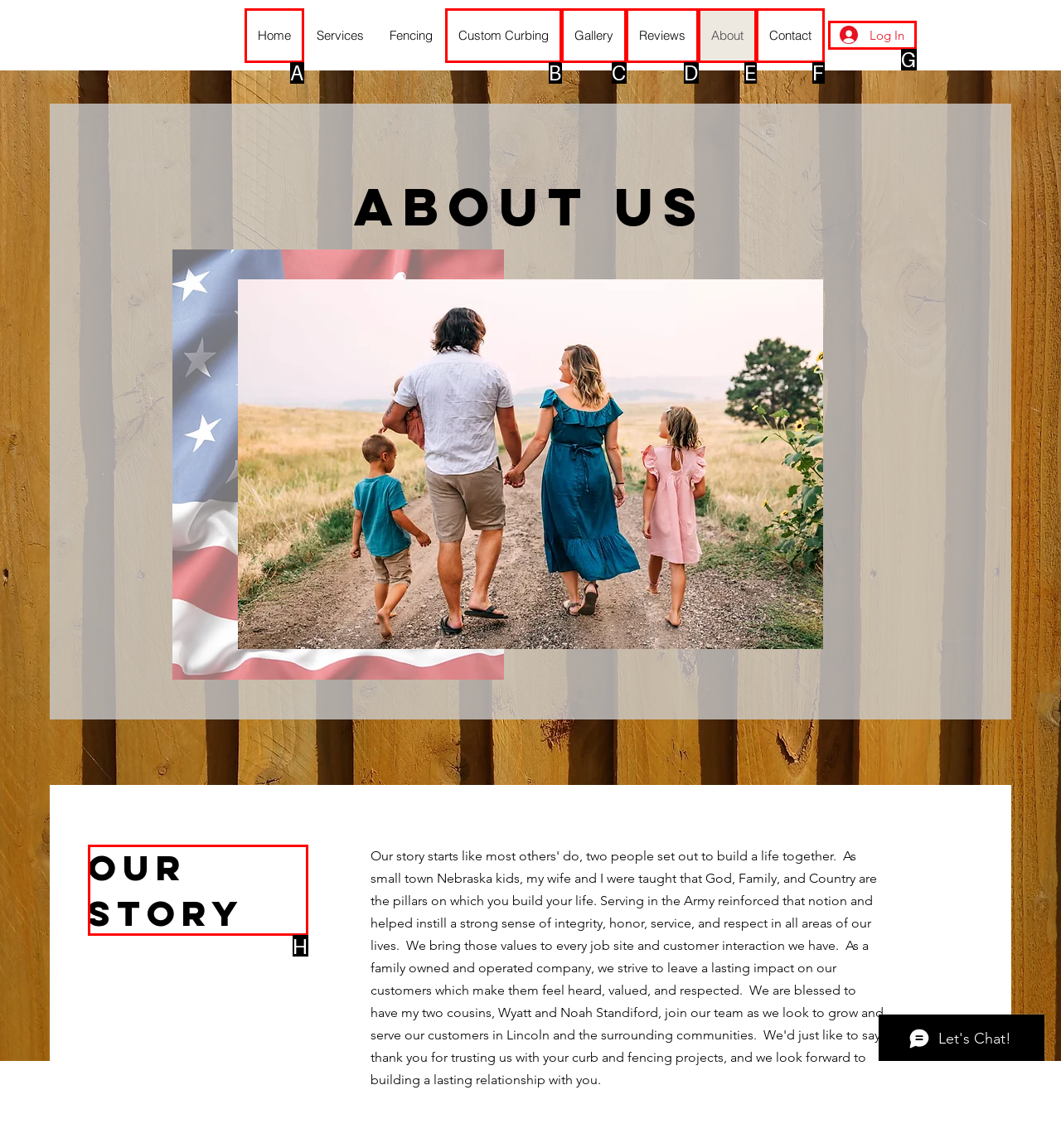Select the appropriate HTML element to click on to finish the task: Read about the company's story.
Answer with the letter corresponding to the selected option.

H